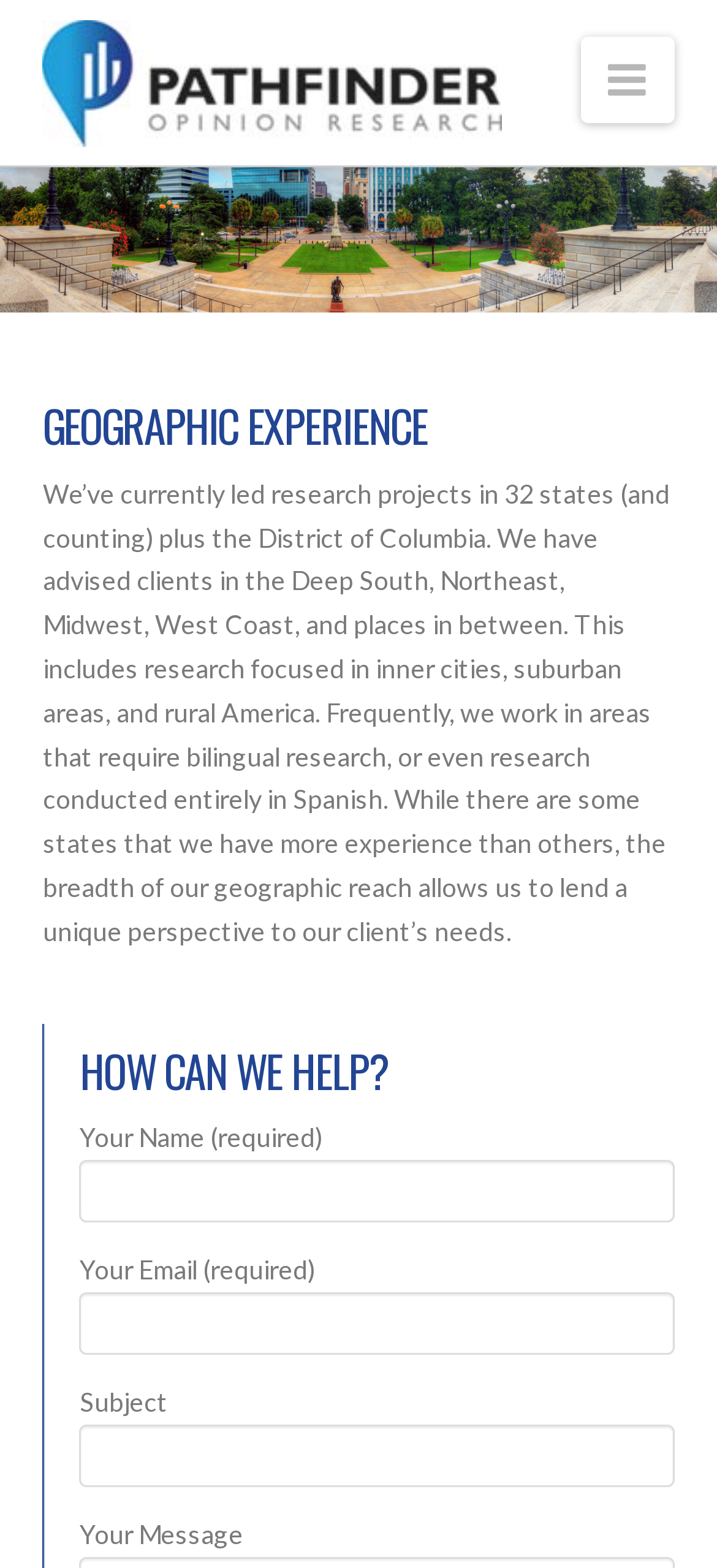Analyze the image and give a detailed response to the question:
What is the geographic scope of the research projects?

The text mentions research projects in various regions, including the Deep South, Northeast, Midwest, West Coast, and rural America, suggesting that the geographic scope is nationwide.